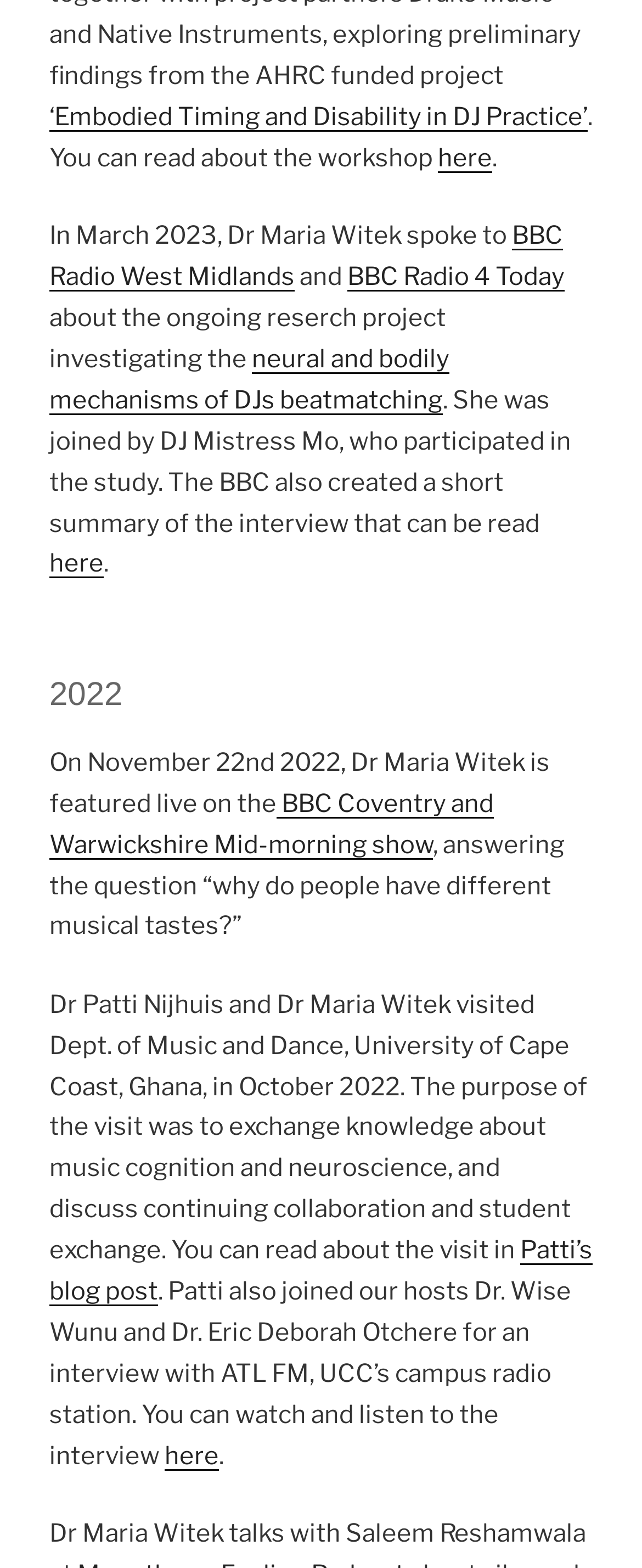How many radio stations did Dr. Maria Witek speak to in March 2023?
Look at the image and provide a detailed response to the question.

Based on the webpage, Dr. Maria Witek spoke to BBC Radio West Midlands and BBC Radio 4 Today in March 2023.